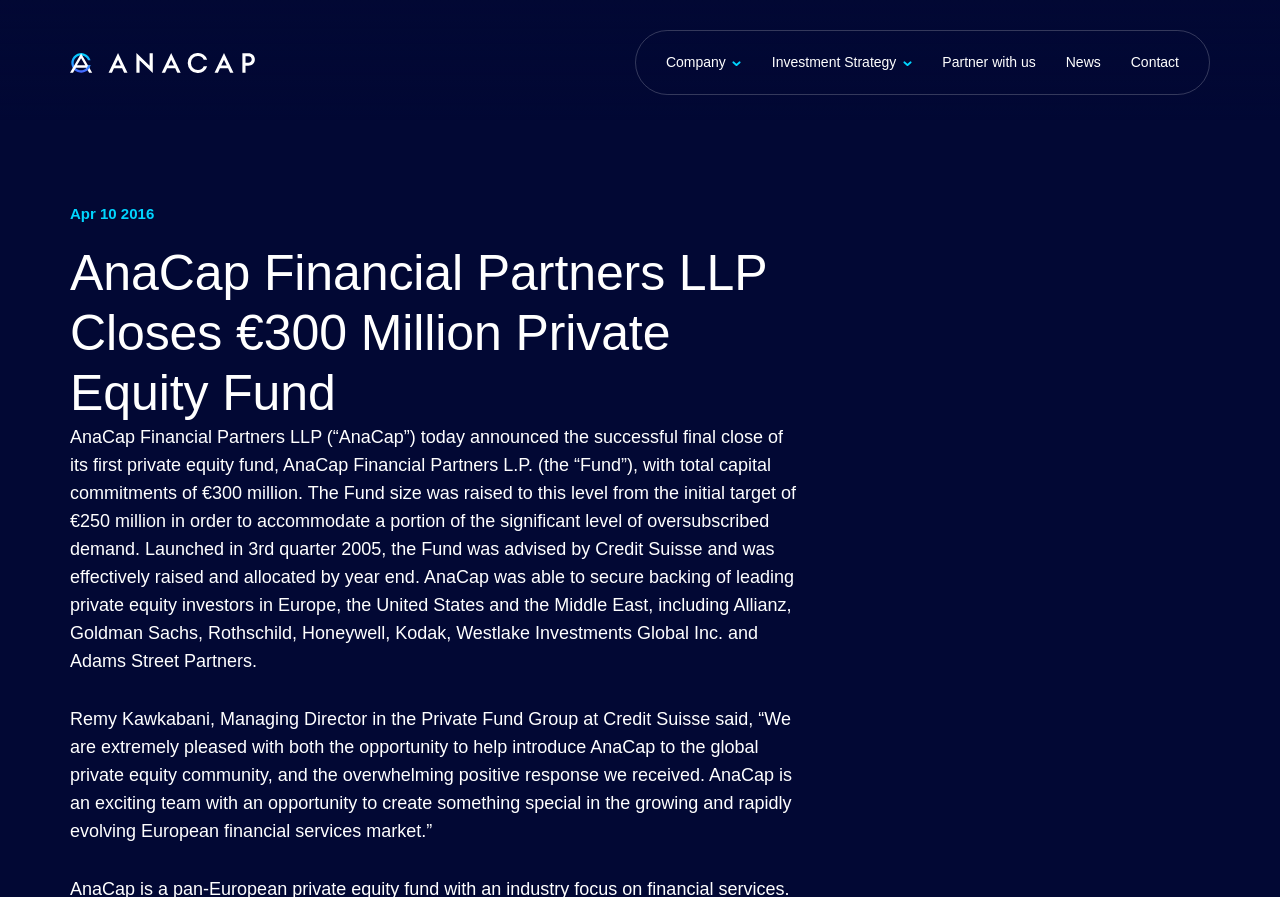Can you look at the image and give a comprehensive answer to the question:
How many investors are mentioned in the article?

I found the answer by counting the number of investors mentioned in the article. They are Allianz, Goldman Sachs, Rothschild, Honeywell, Kodak, Westlake Investments Global Inc., and Adams Street Partners. There are 8 investors mentioned in total.